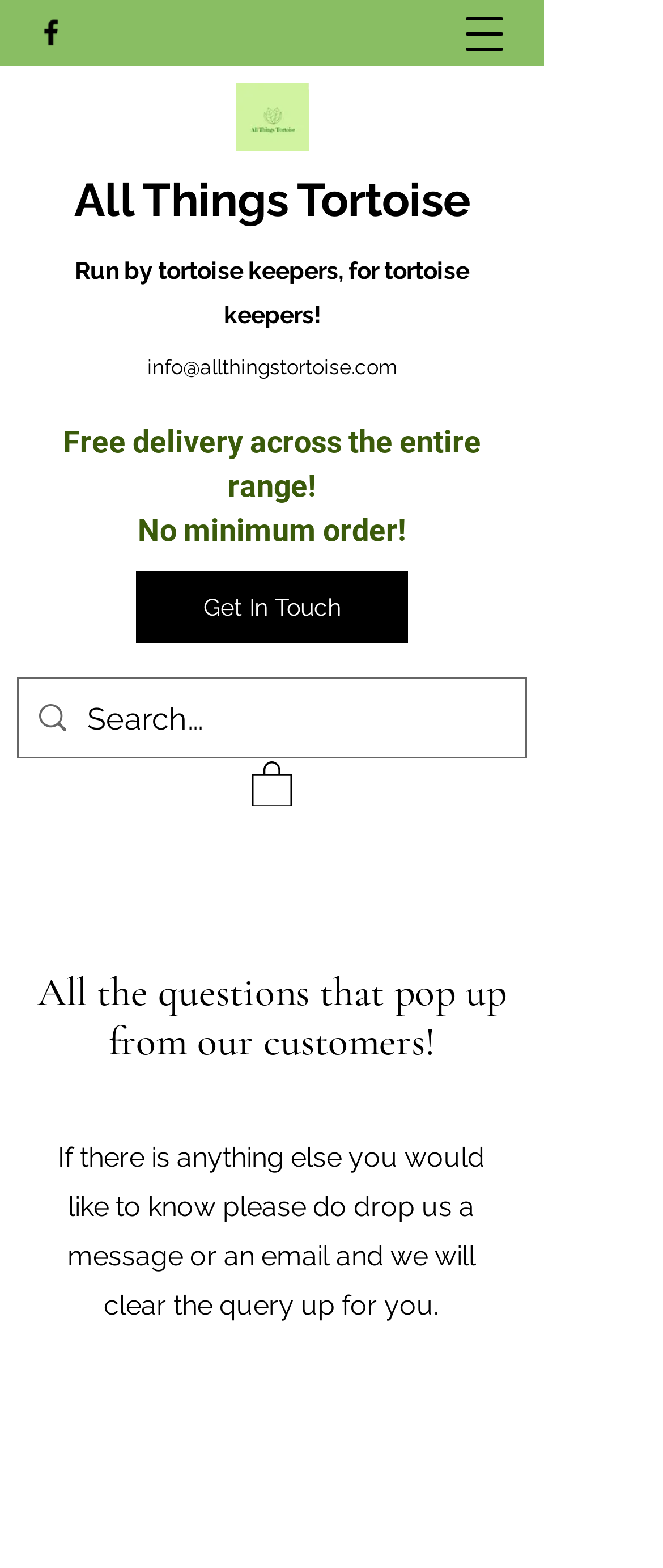What is the contact email of the website?
Give a one-word or short-phrase answer derived from the screenshot.

info@allthingstortoise.com